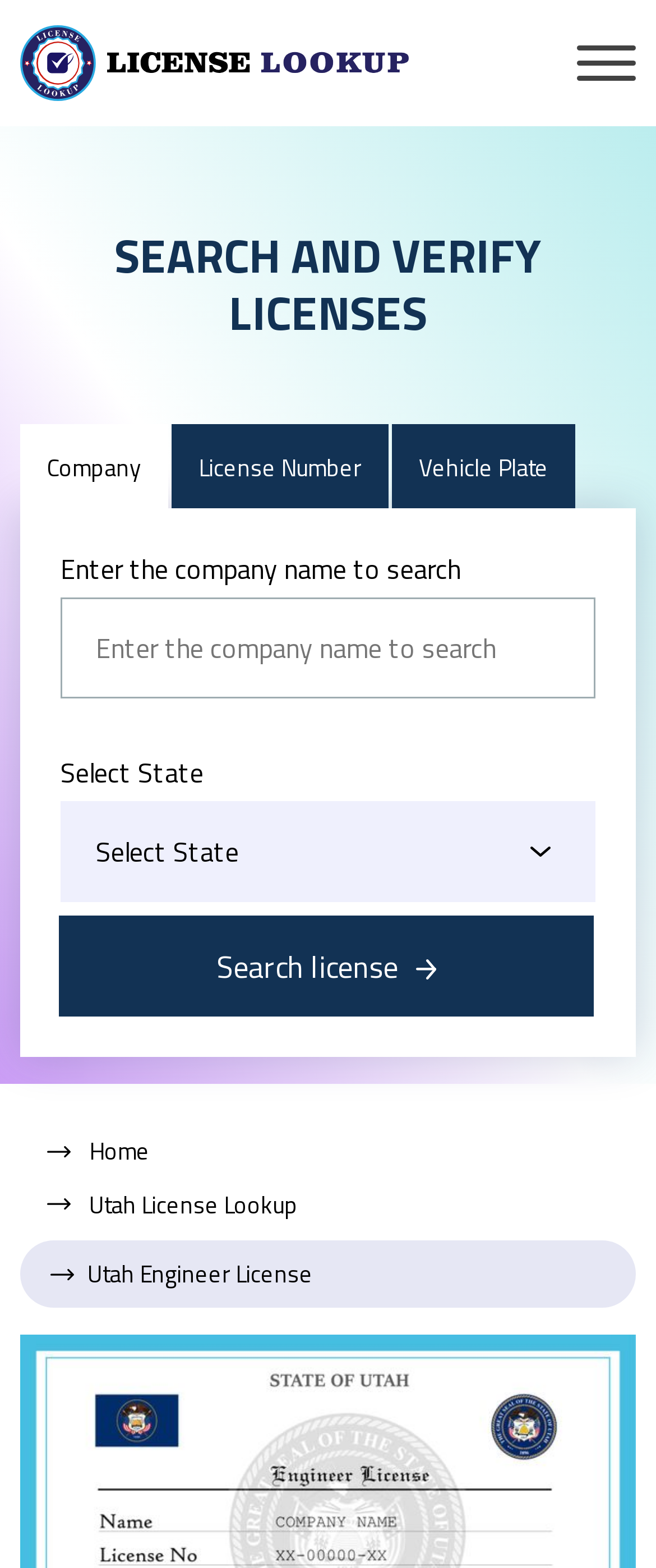Please give a one-word or short phrase response to the following question: 
What is the function of the 'Search license' button?

Search for licenses